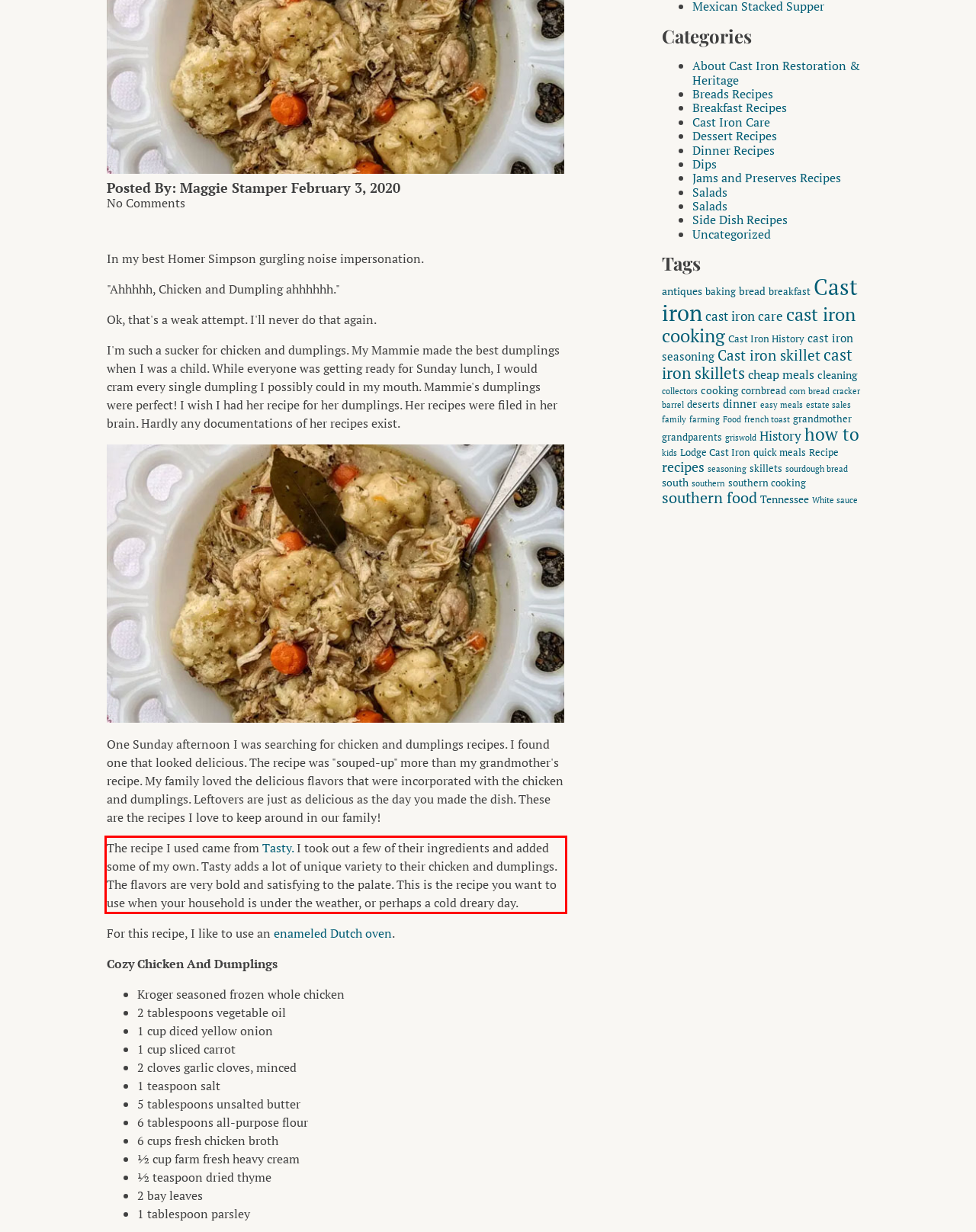Please identify the text within the red rectangular bounding box in the provided webpage screenshot.

The recipe I used came from Tasty. I took out a few of their ingredients and added some of my own. Tasty adds a lot of unique variety to their chicken and dumplings. The flavors are very bold and satisfying to the palate. This is the recipe you want to use when your household is under the weather, or perhaps a cold dreary day.